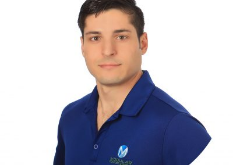What industry is the man likely associated with? Examine the screenshot and reply using just one word or a brief phrase.

HVAC&R